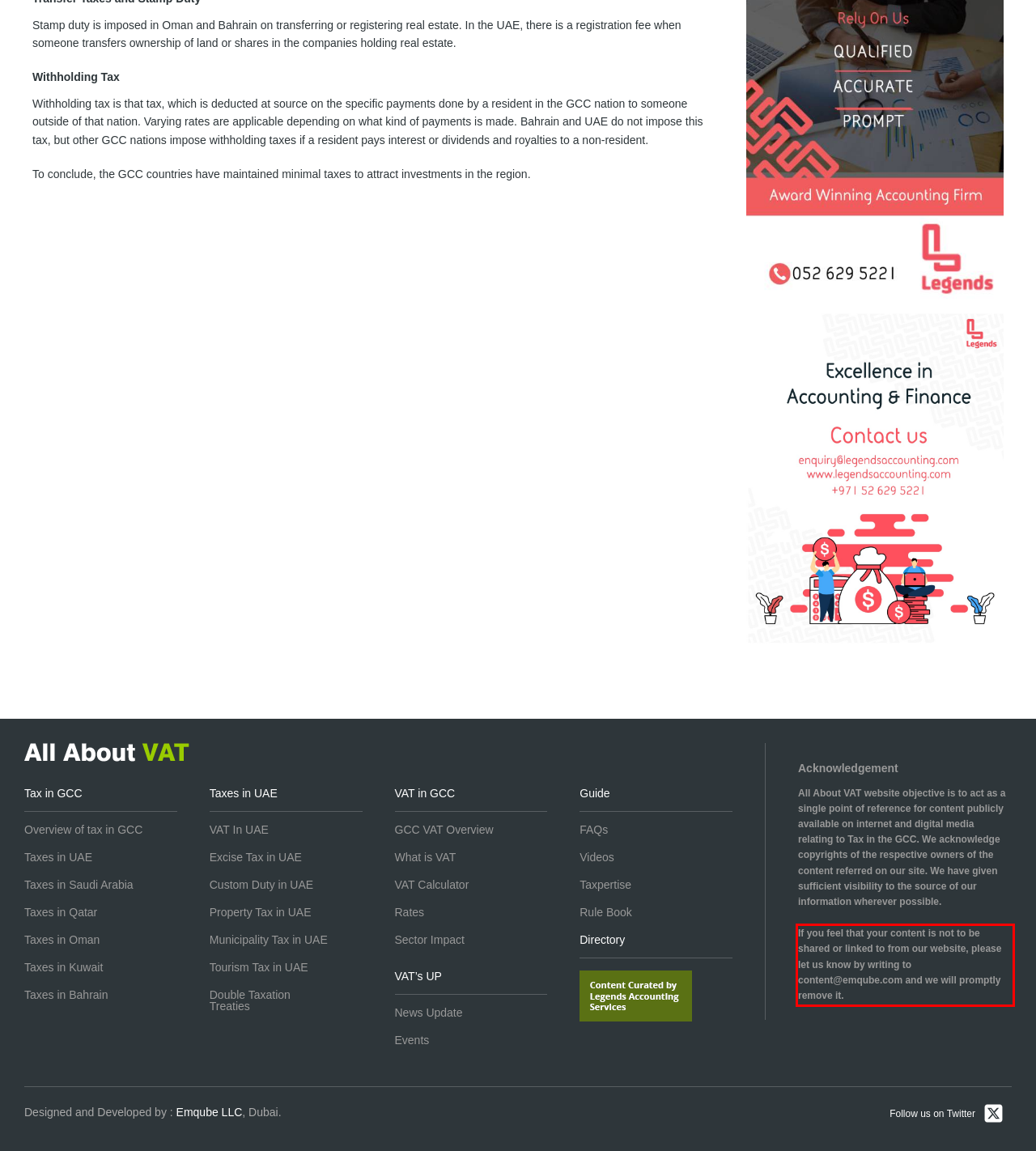Please identify and extract the text content from the UI element encased in a red bounding box on the provided webpage screenshot.

If you feel that your content is not to be shared or linked to from our website, please let us know by writing to content@emqube.com and we will promptly remove it.